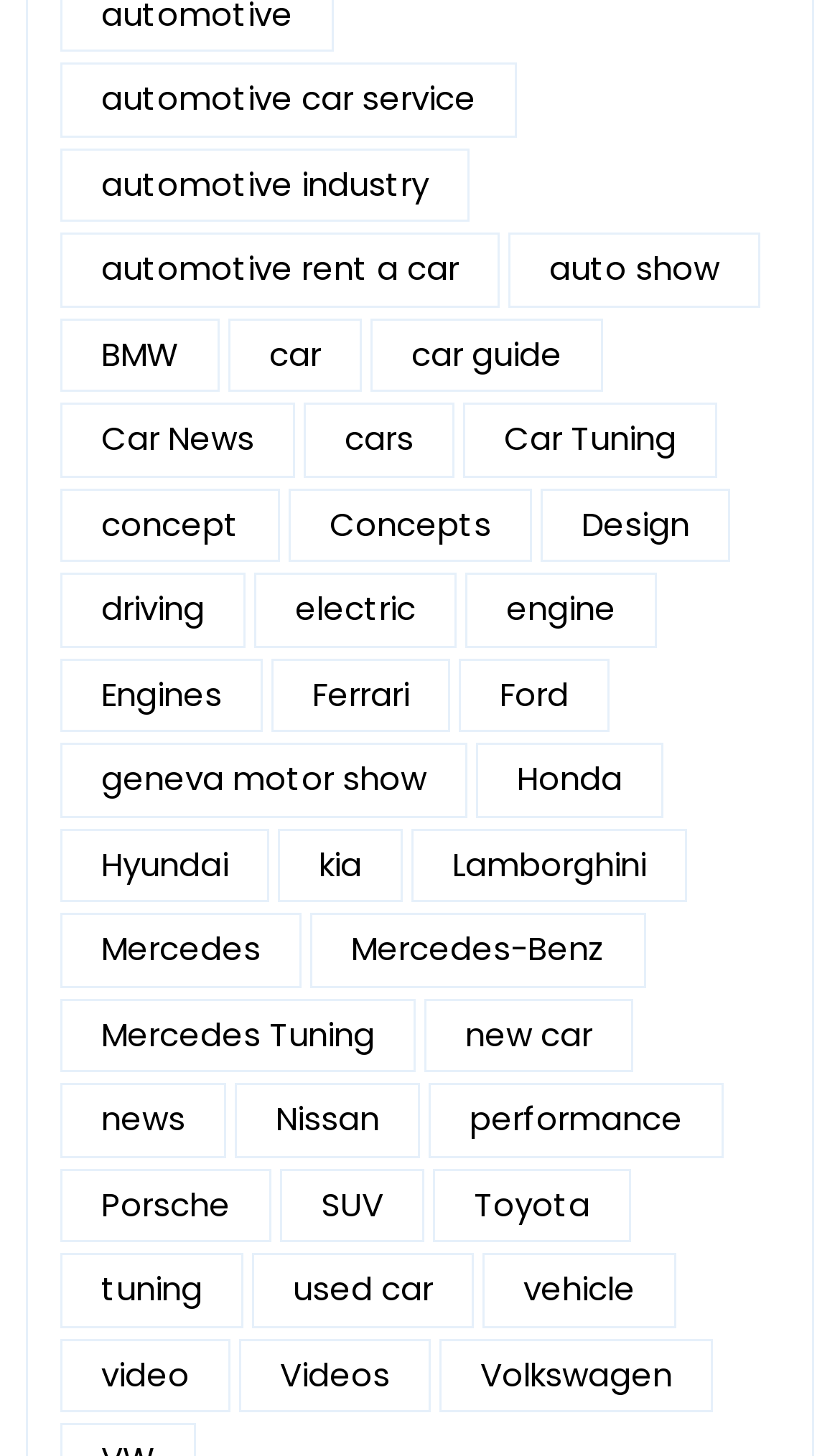Please respond to the question using a single word or phrase:
How many links are related to car shows?

2